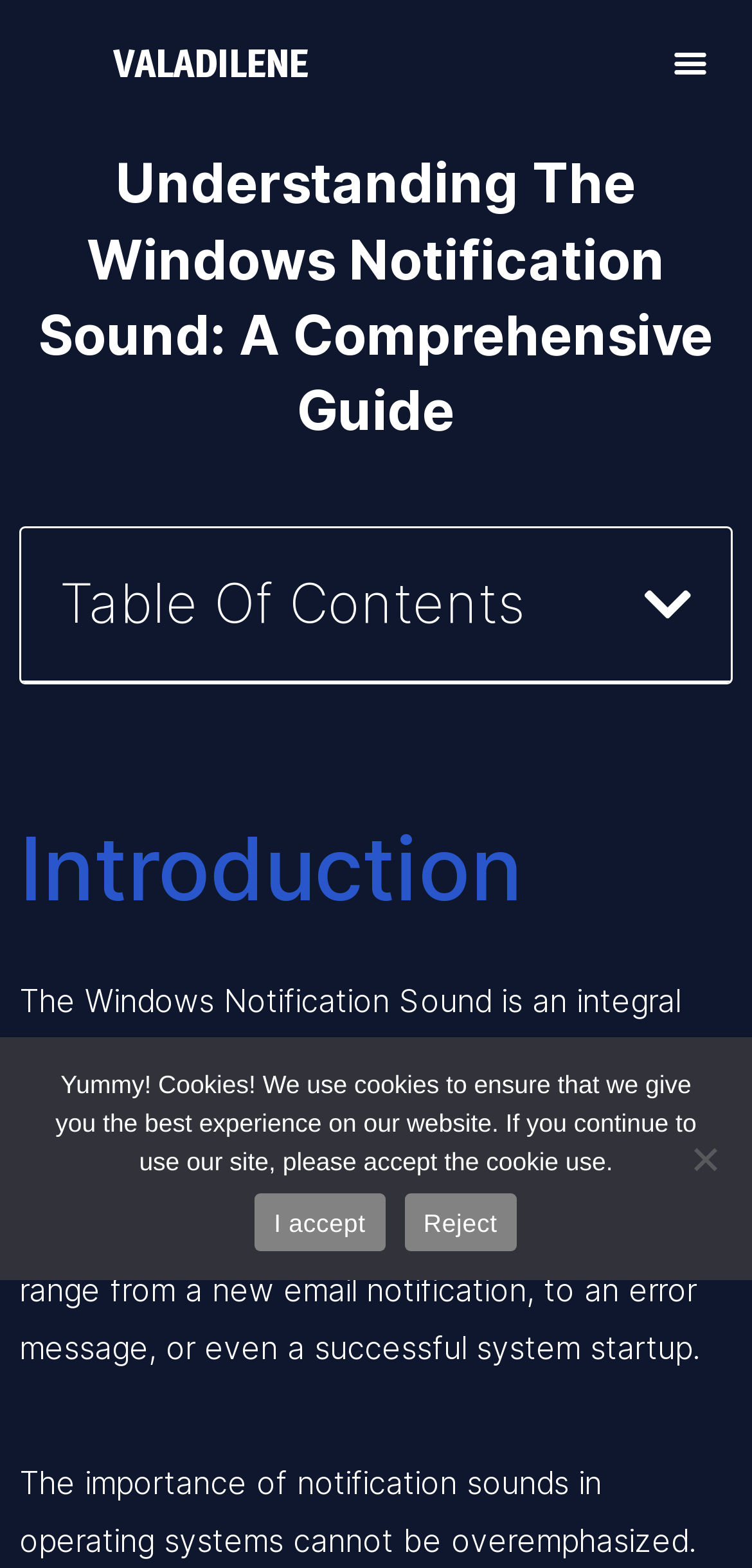What type of events can trigger the Windows Notification Sound?
Using the details shown in the screenshot, provide a comprehensive answer to the question.

The introduction section mentions that the Windows Notification Sound can be triggered by various events, operations, or incidents, such as a new email notification, an error message, or even a successful system startup, indicating the diverse range of events that can trigger the sound.